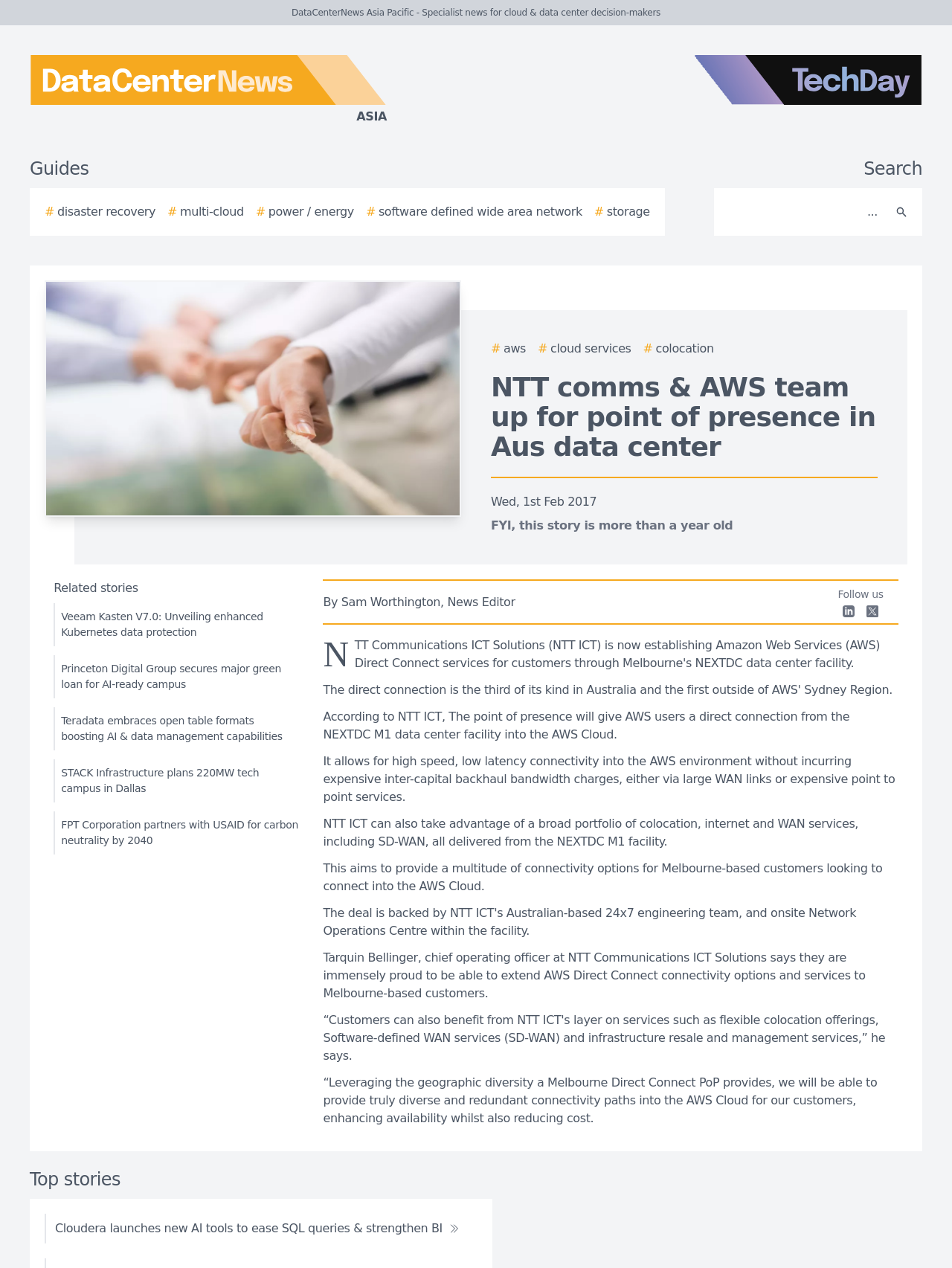What is the name of the NTT Communications ICT Solutions executive quoted in the article?
Could you answer the question in a detailed manner, providing as much information as possible?

I found the answer by reading the article content, specifically the quote attributed to 'Tarquin Bellinger, chief operating officer at NTT Communications ICT Solutions'.